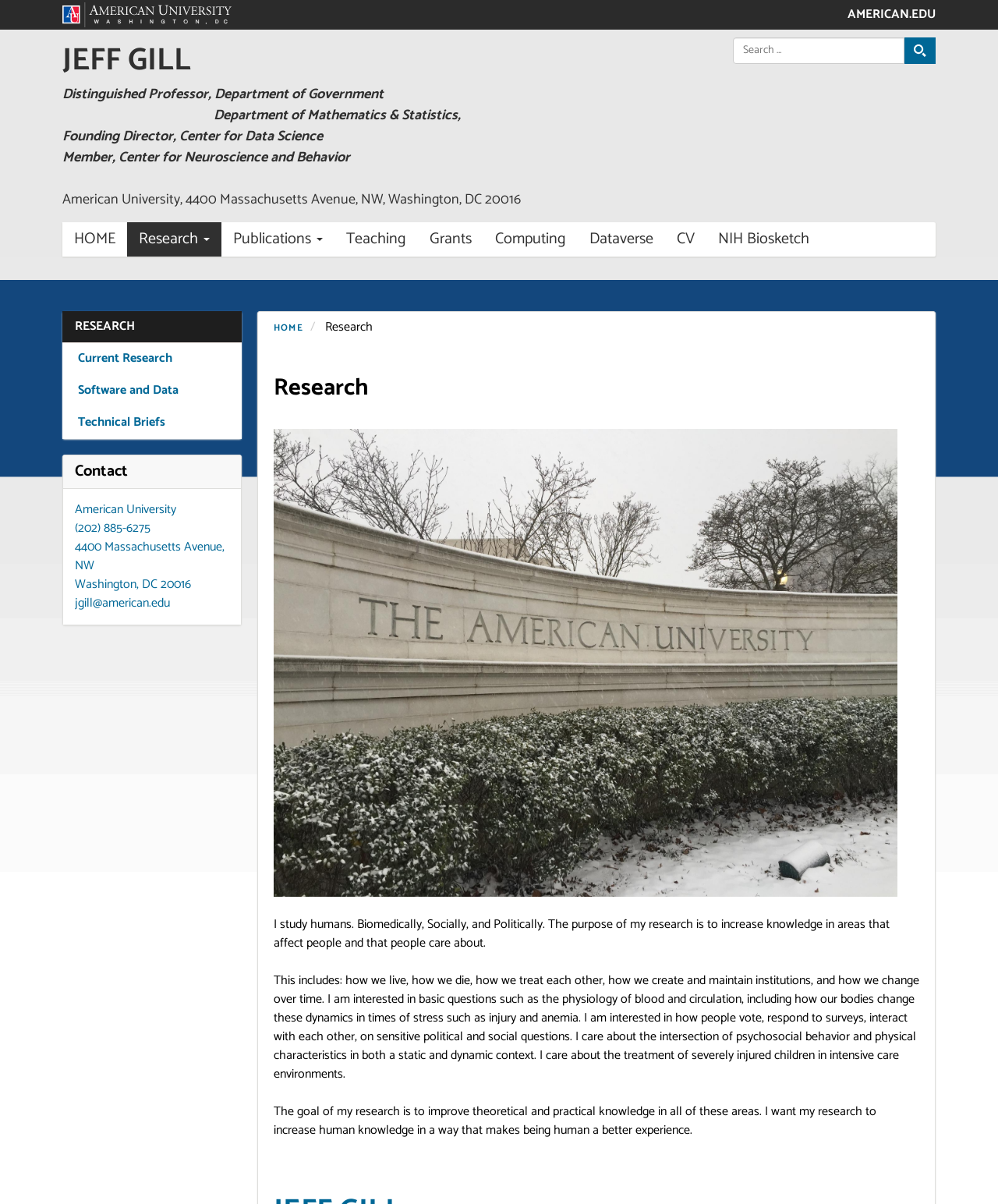What is the university's address?
Refer to the screenshot and answer in one word or phrase.

4400 Massachusetts Avenue, NW, Washington, DC 20016